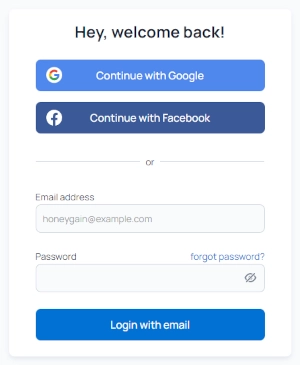How many login options are provided?
Provide an in-depth answer to the question, covering all aspects.

The interface provides three login options: 'Continue with Google', 'Continue with Facebook', and logging in with email and password.